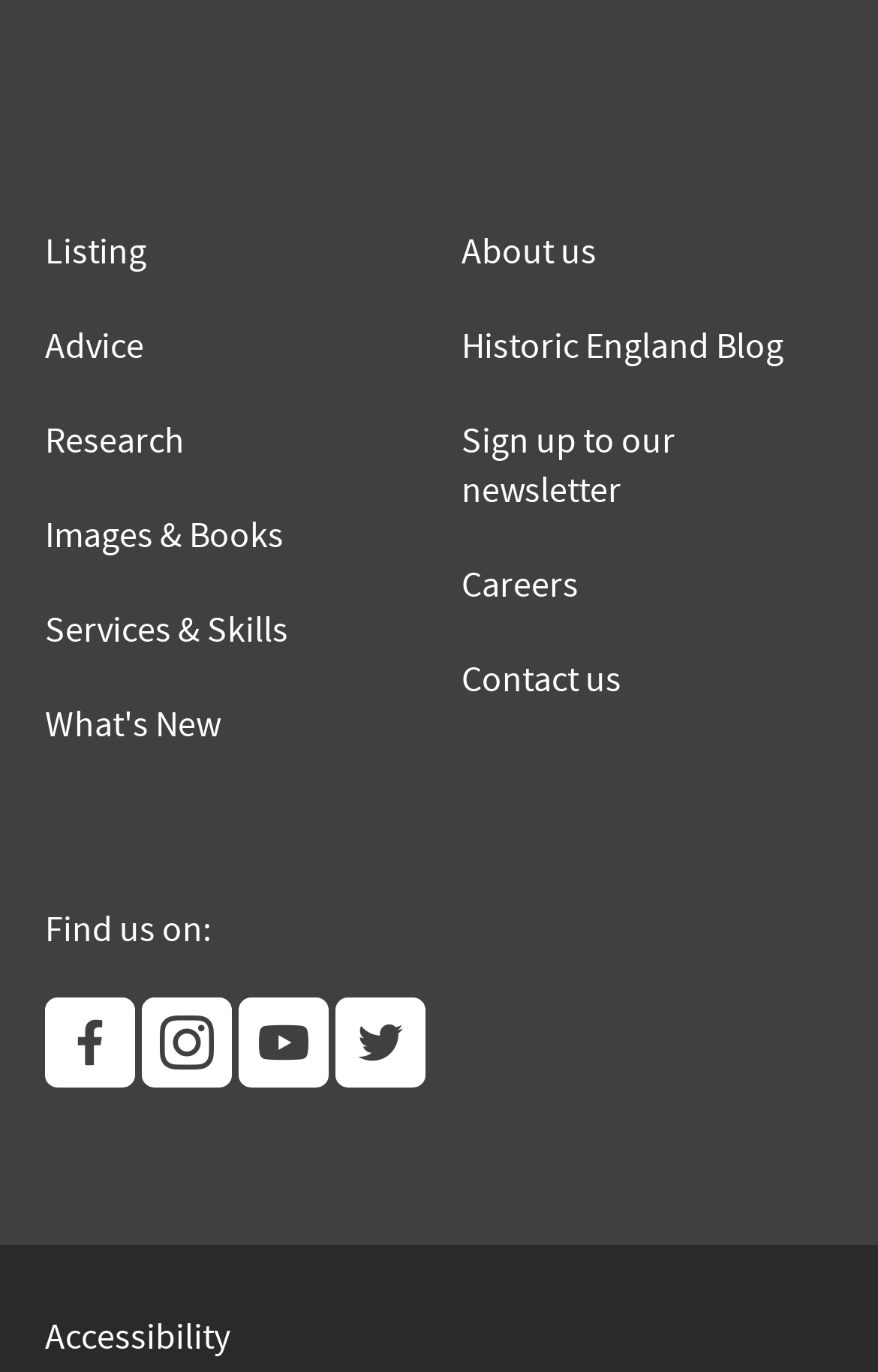Answer the question below using just one word or a short phrase: 
What is the last link on the right side?

Contact us